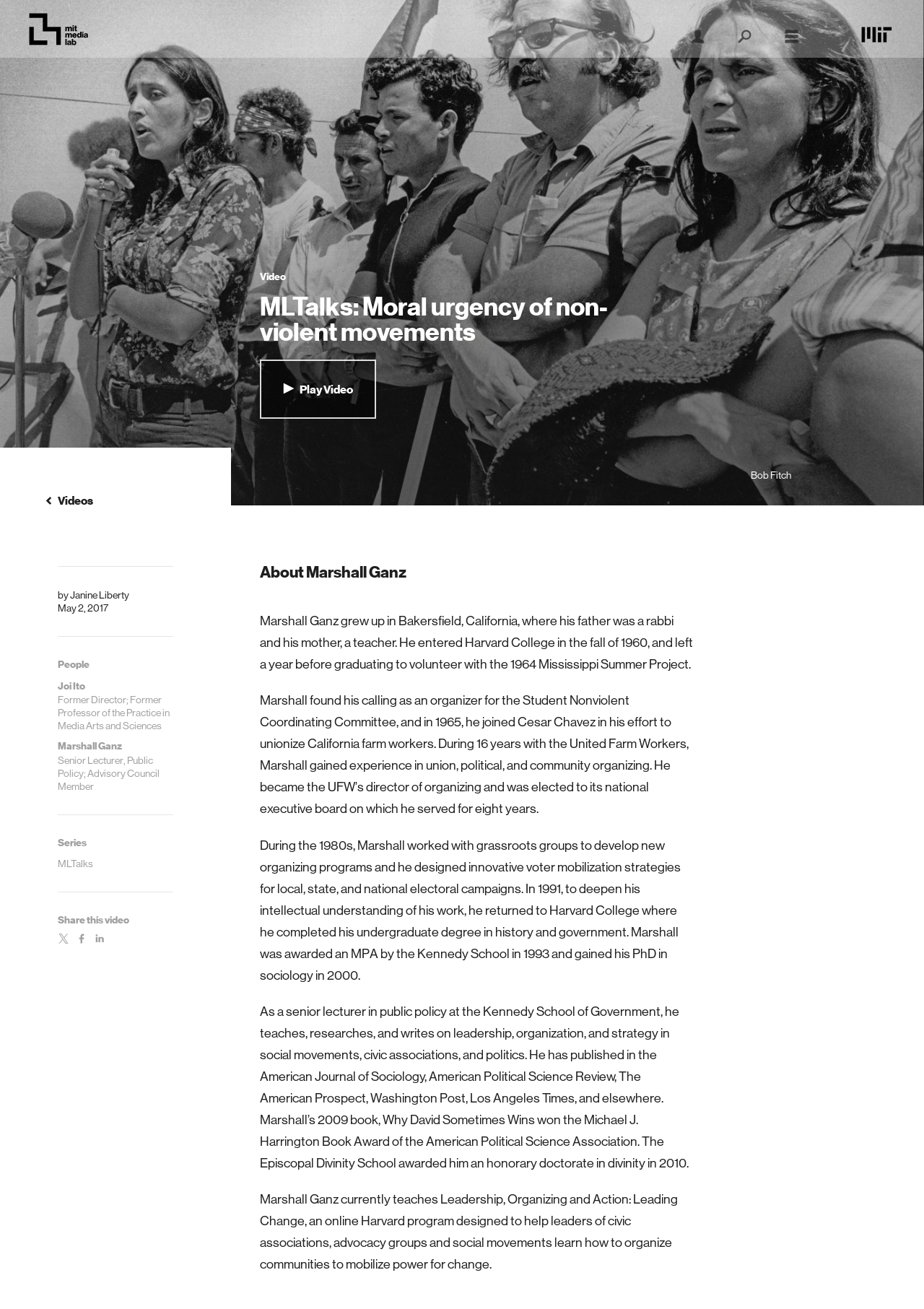Consider the image and give a detailed and elaborate answer to the question: 
What is Marshall Ganz's occupation?

I found the answer by looking at the static text element with the text 'Marshall Ganz Senior Lecturer, Public Policy; Advisory Council Member' which is located under the 'People' heading.